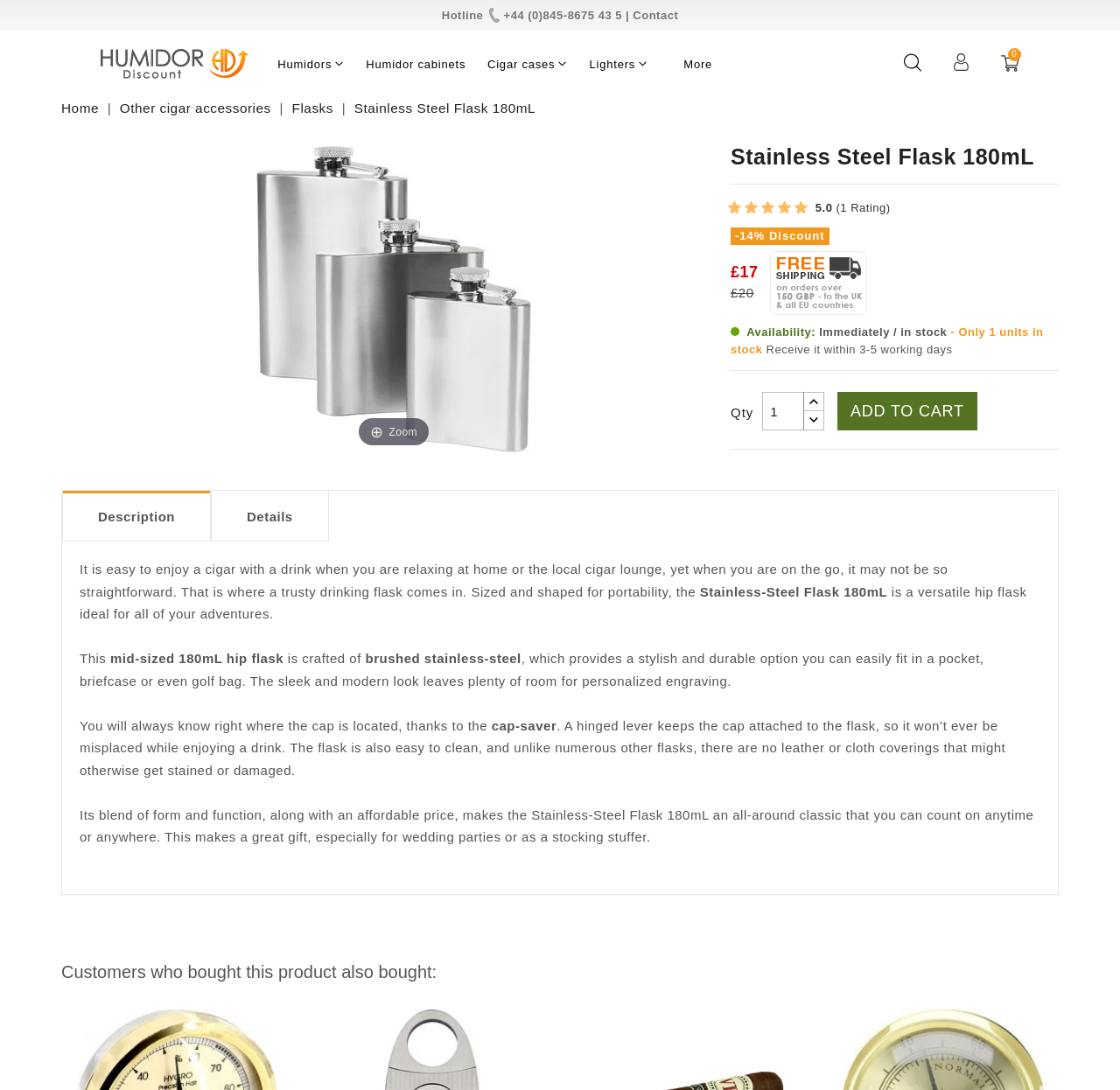Identify the bounding box for the UI element described as: "Hardware". The coordinates should be four float numbers between 0 and 1, i.e., [left, top, right, bottom].

None